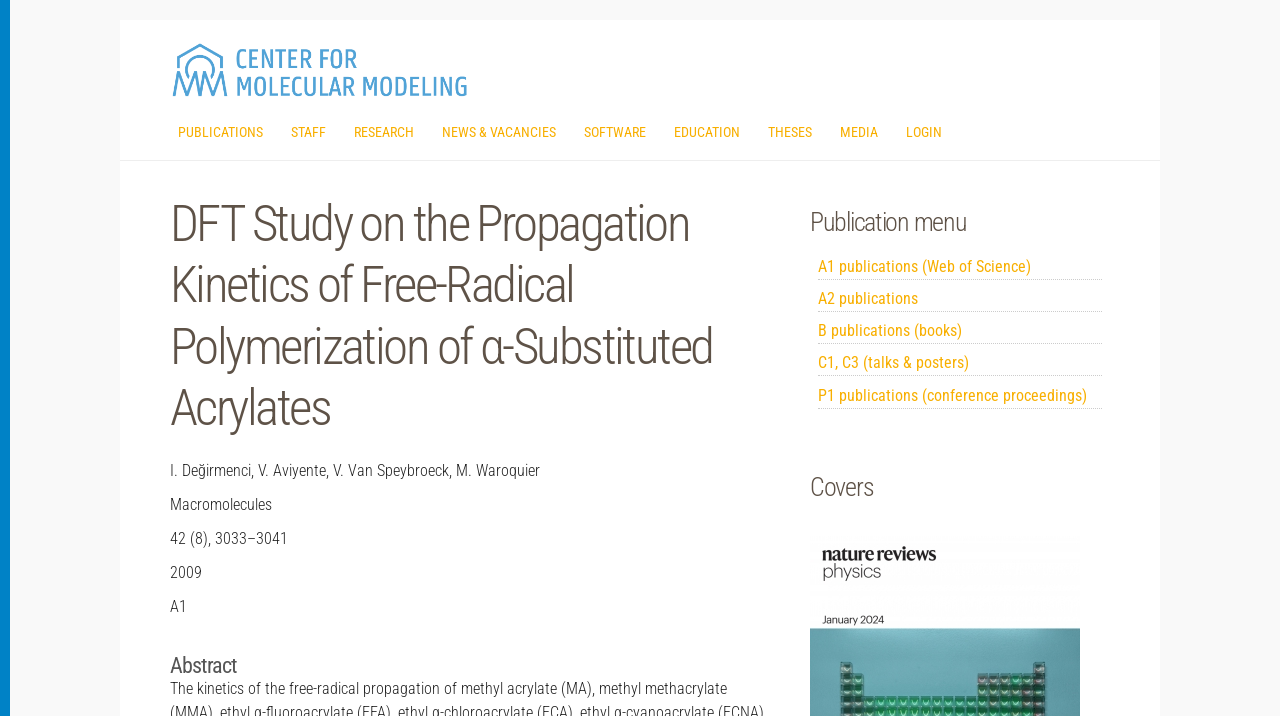Can you specify the bounding box coordinates for the region that should be clicked to fulfill this instruction: "Access A1 publications".

[0.639, 0.356, 0.861, 0.391]